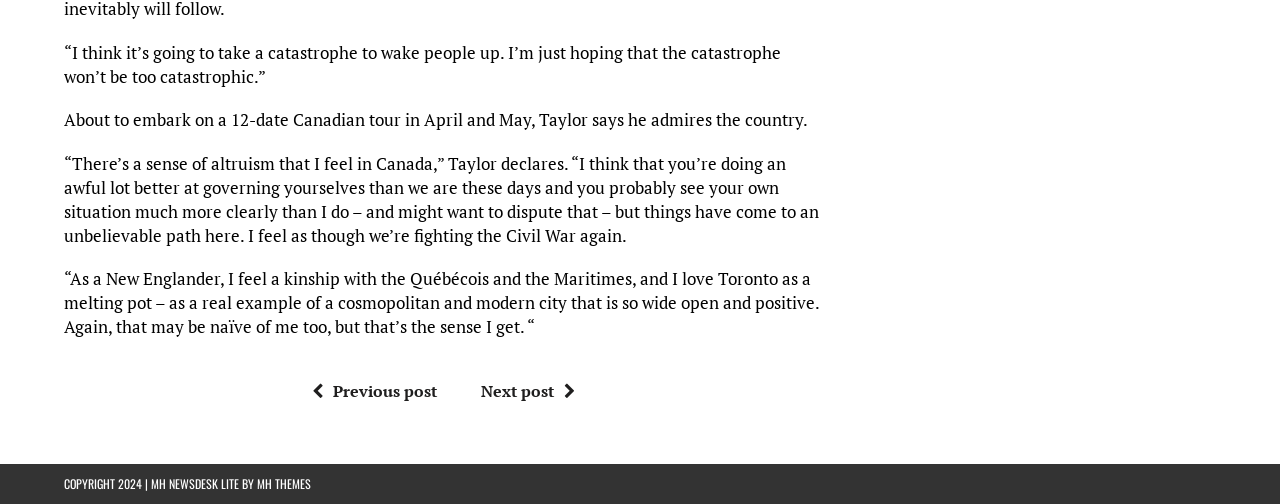Given the content of the image, can you provide a detailed answer to the question?
What is the direction of the link with the icon ?

The answer can be found in the link element with the text ' Previous post', which indicates that the link points to the previous post.